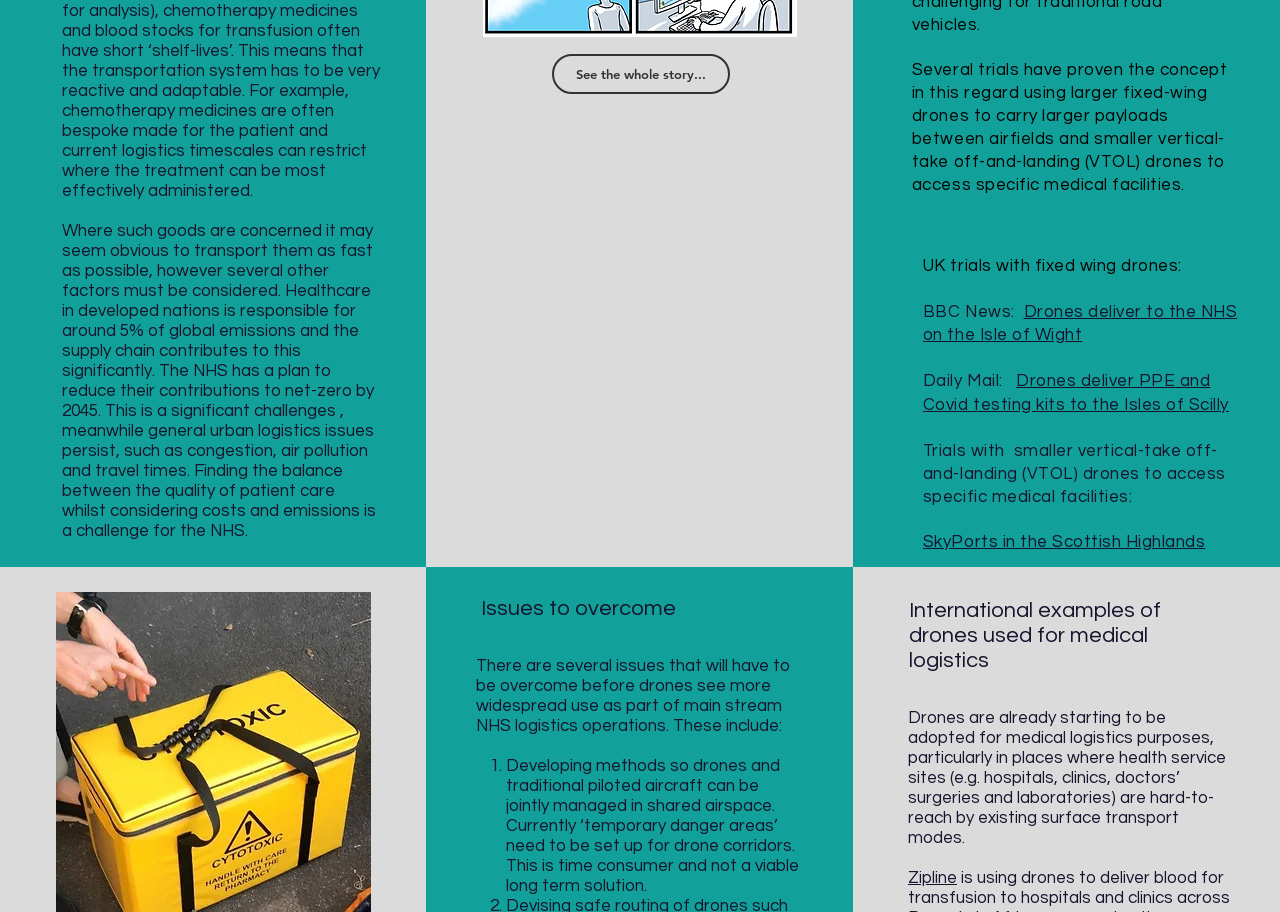Refer to the element description SkyPorts in the Scottish Highlands and identify the corresponding bounding box in the screenshot. Format the coordinates as (top-left x, top-left y, bottom-right x, bottom-right y) with values in the range of 0 to 1.

[0.721, 0.585, 0.942, 0.604]